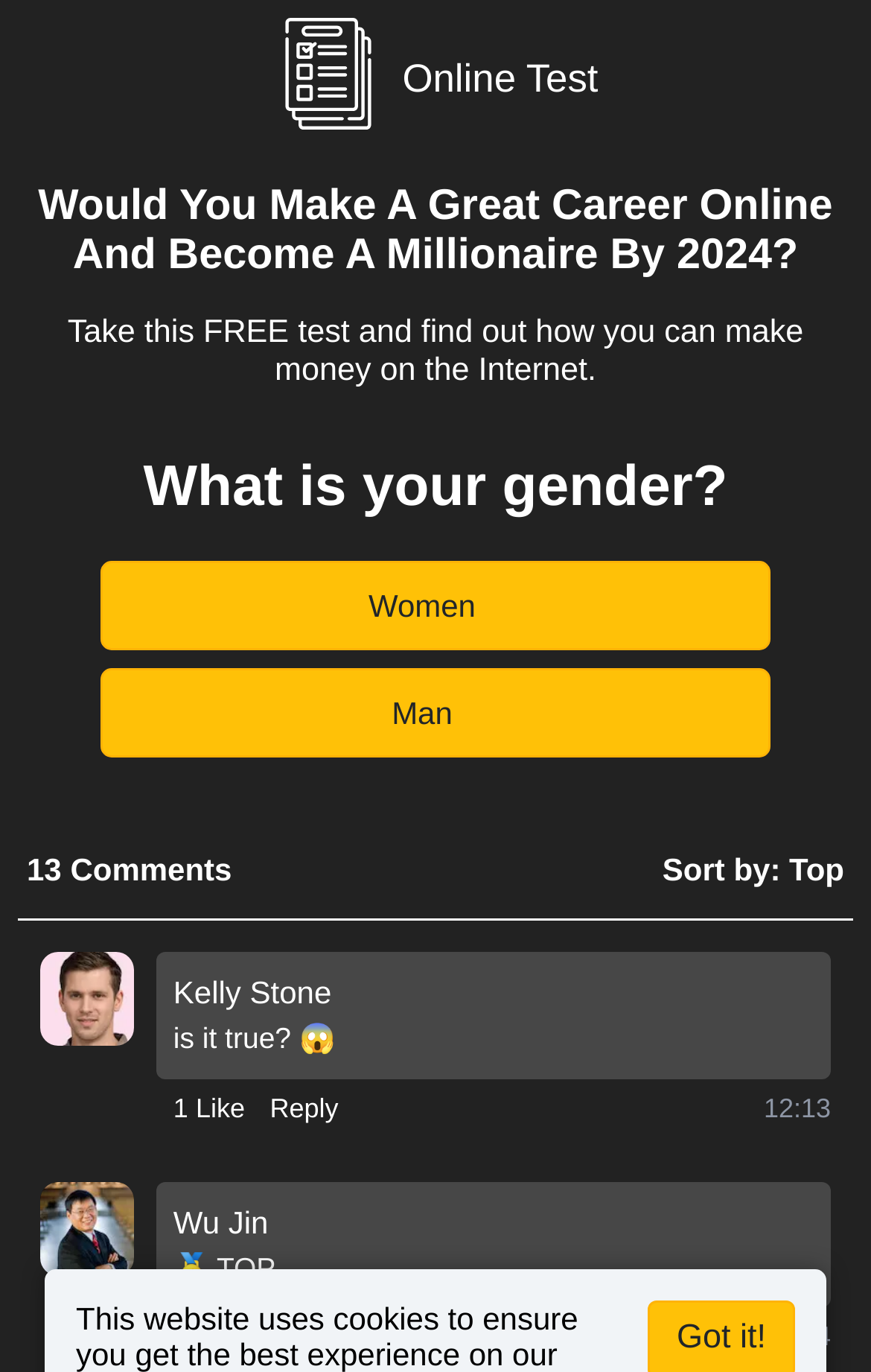Find the bounding box coordinates for the HTML element specified by: "Reply".

[0.31, 0.792, 0.389, 0.822]